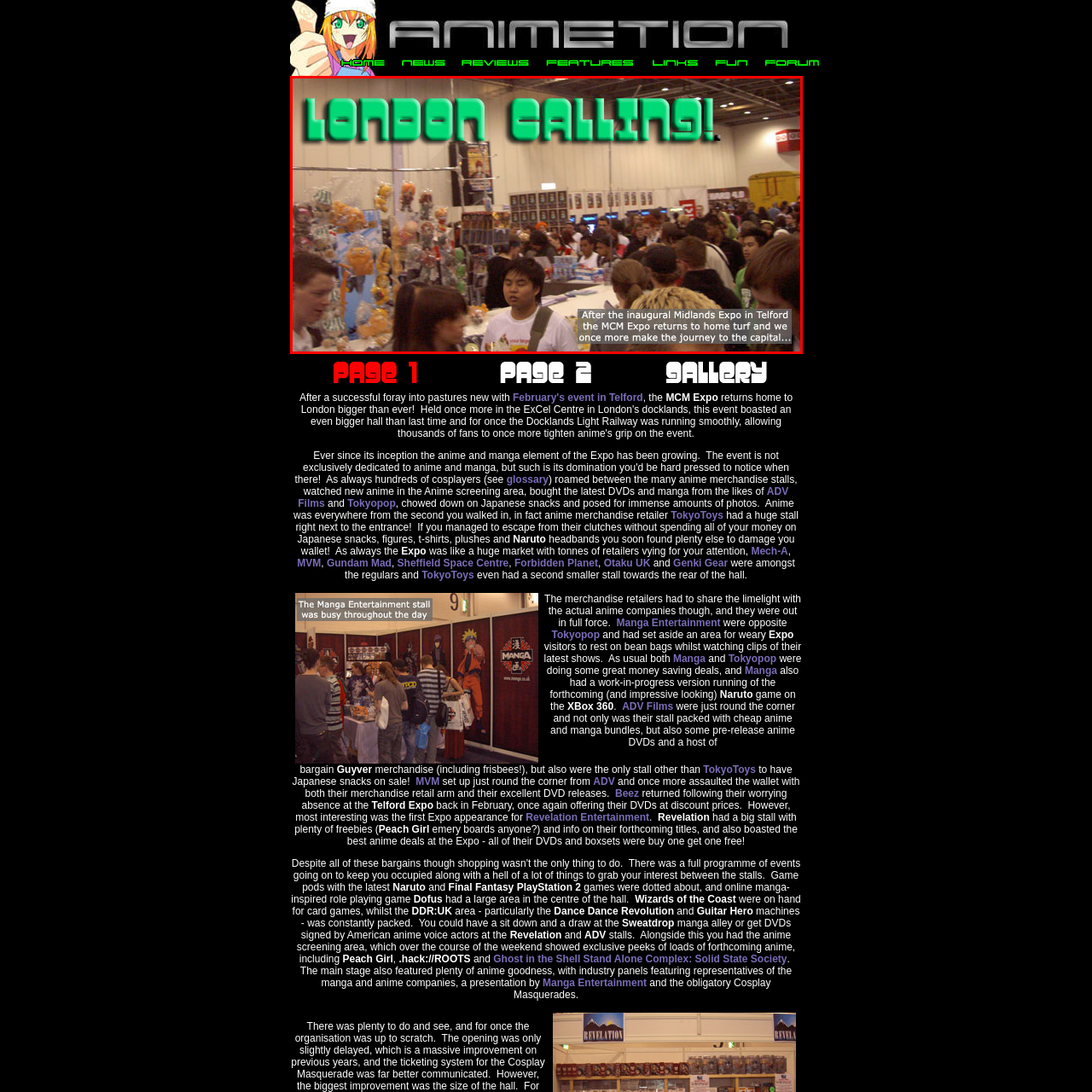Where is the event being held?
Look at the image within the red bounding box and respond with a single word or phrase.

London